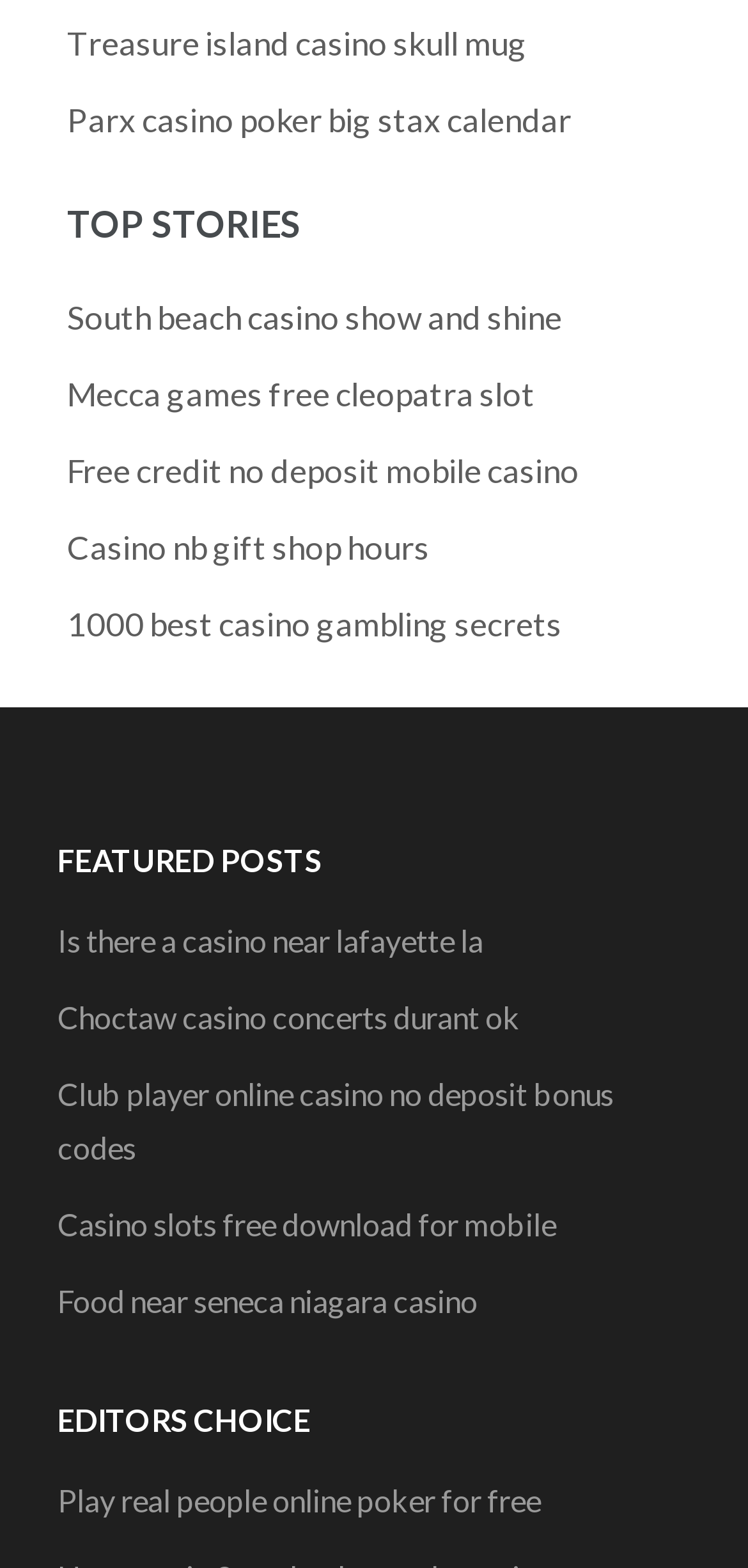How many links are under 'TOP STORIES'?
Respond with a short answer, either a single word or a phrase, based on the image.

7